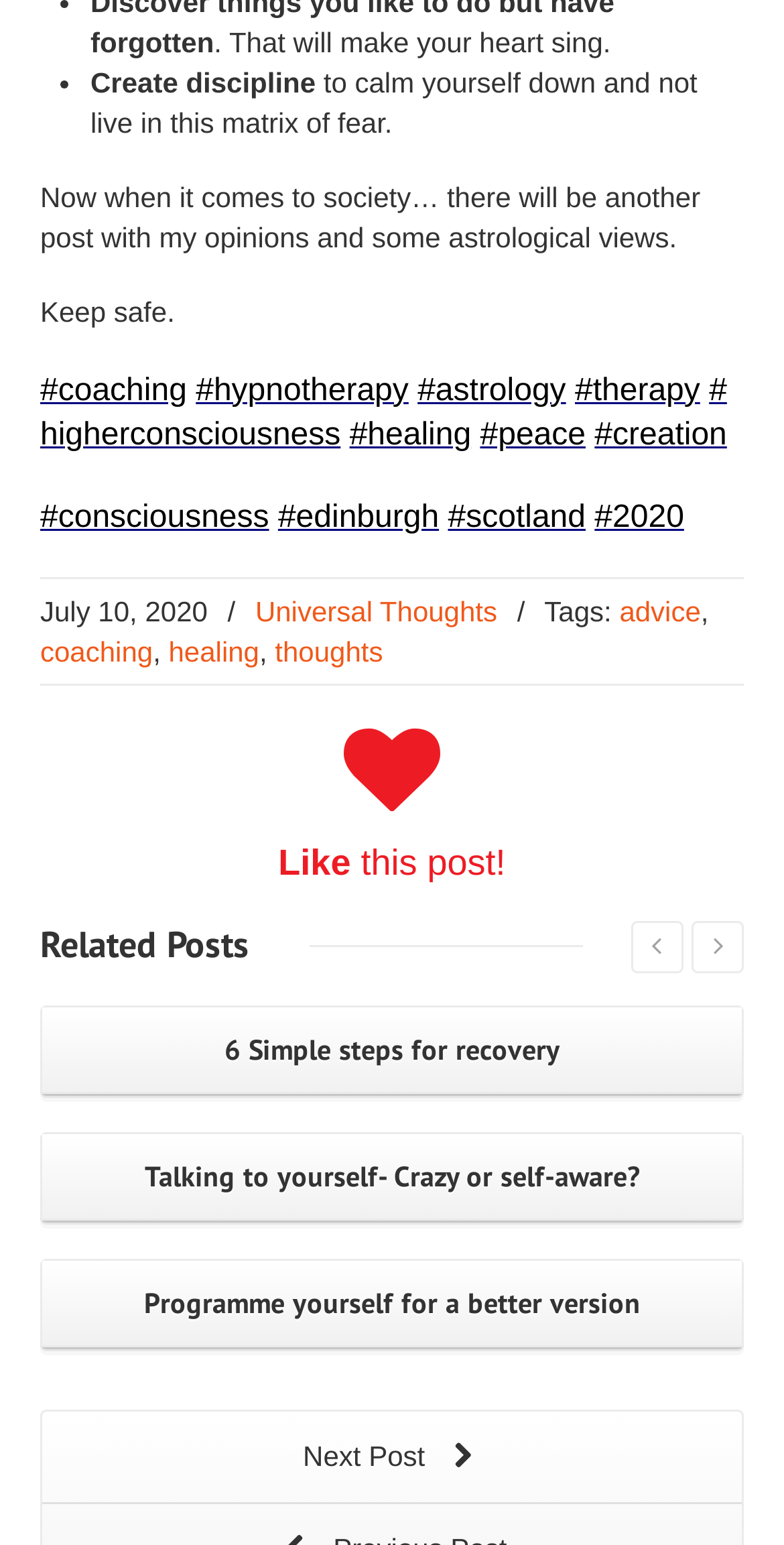Highlight the bounding box coordinates of the element that should be clicked to carry out the following instruction: "Click on the 'Wellness' link". The coordinates must be given as four float numbers ranging from 0 to 1, i.e., [left, top, right, bottom].

None